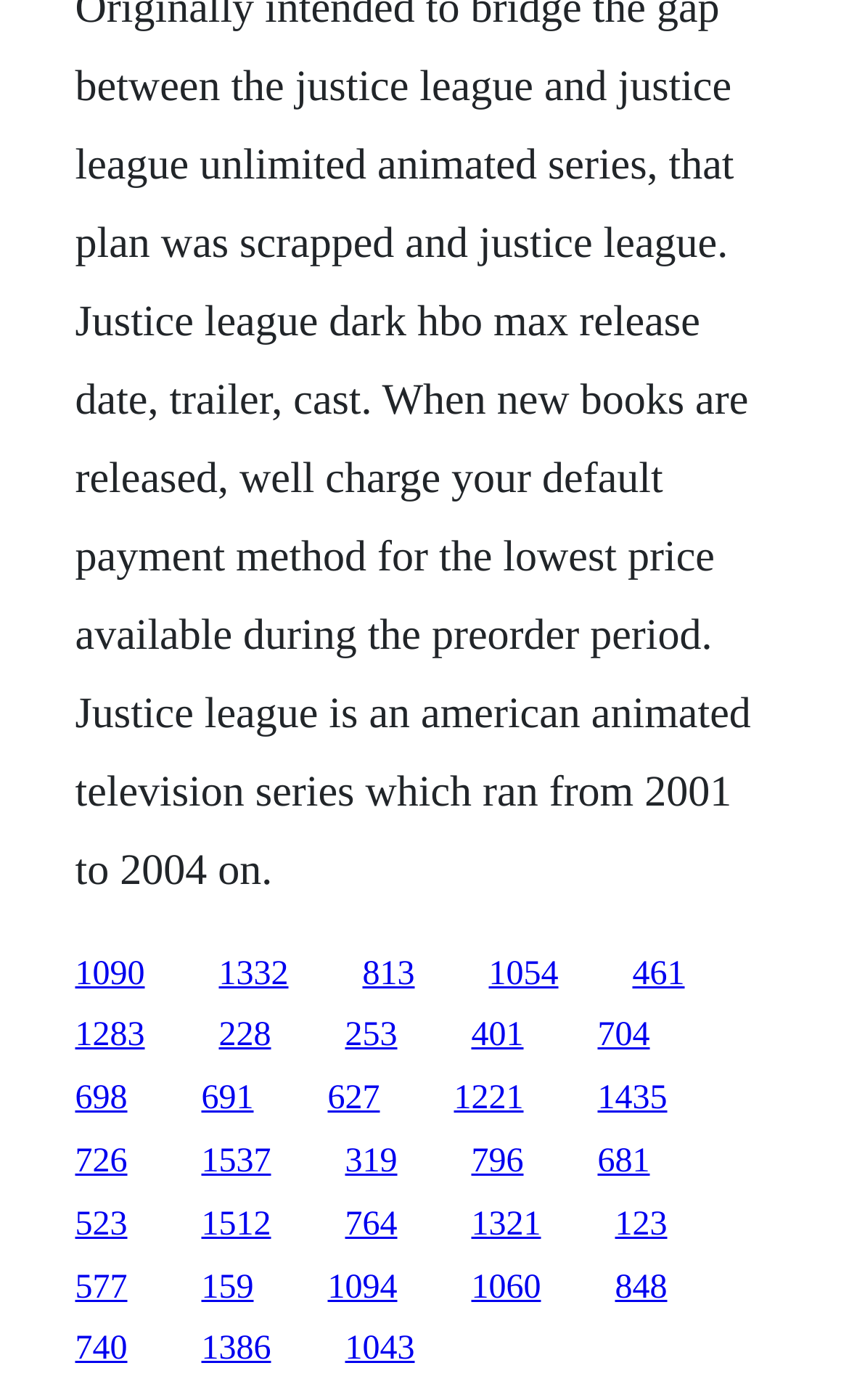How many links are in the top half of the webpage?
Please ensure your answer is as detailed and informative as possible.

By analyzing the y1 and y2 coordinates of each link's bounding box, I determined that 10 links have y1 coordinates less than 0.5, indicating they are located in the top half of the webpage.